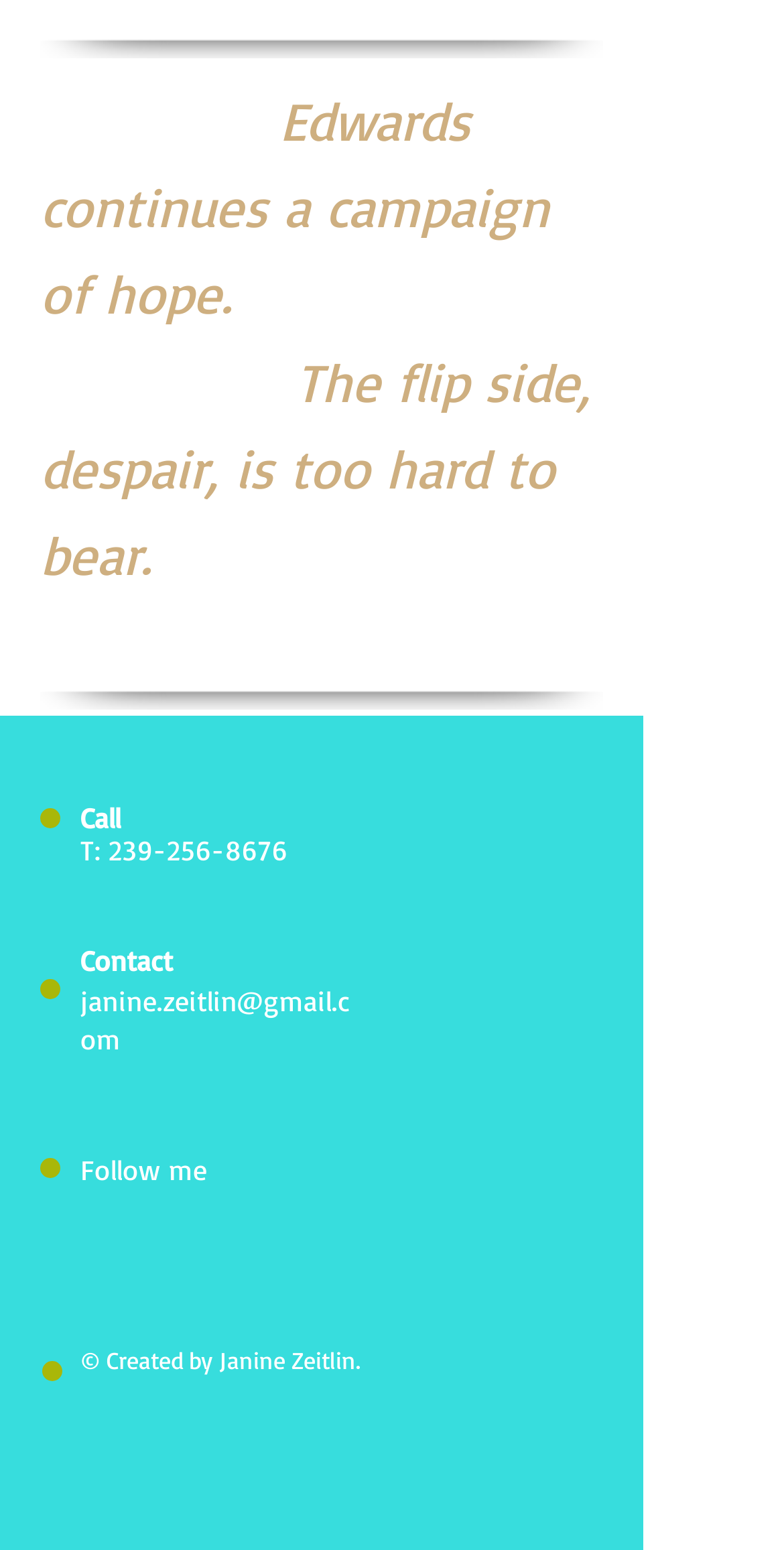Who created the website?
Using the image, respond with a single word or phrase.

Janine Zeitlin